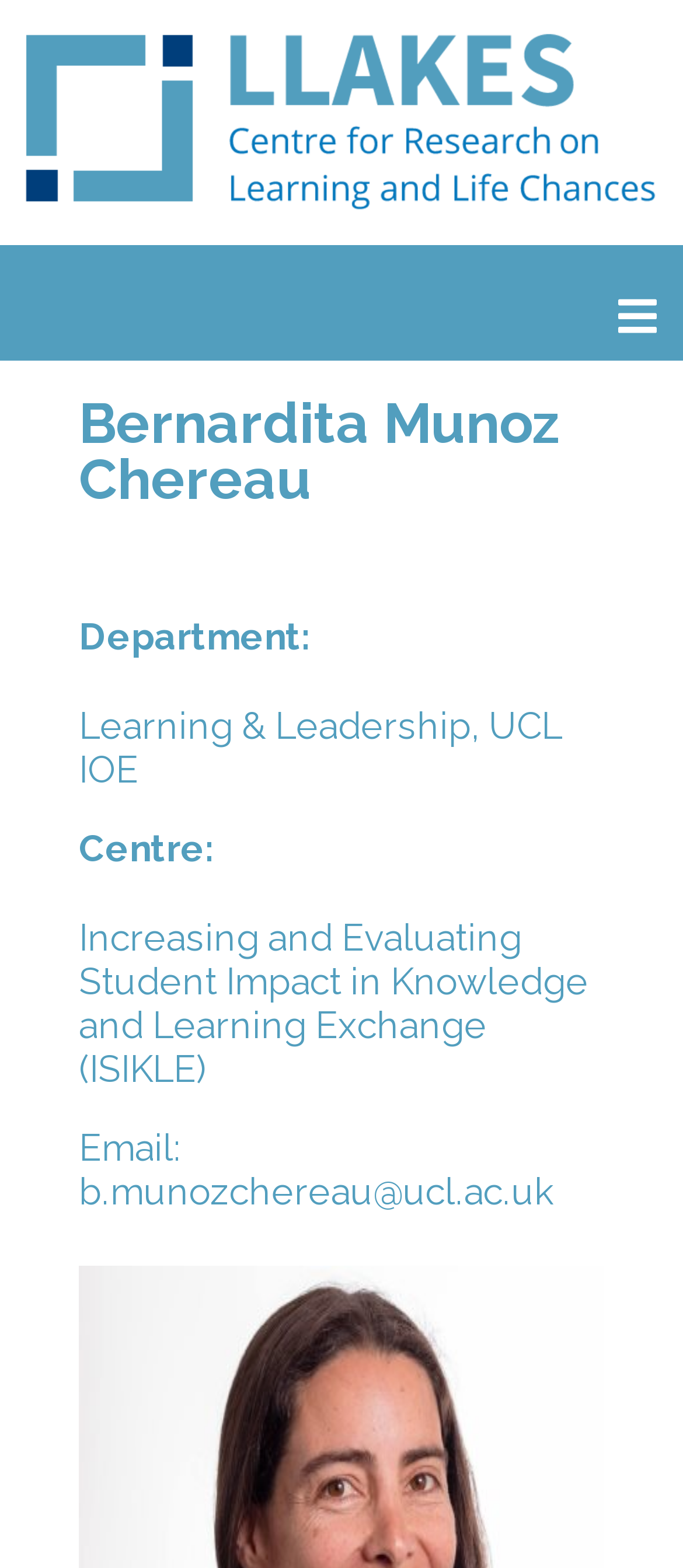How many images are on the webpage?
Based on the screenshot, give a detailed explanation to answer the question.

I found the answer by counting the number of image elements on the webpage, which are two.